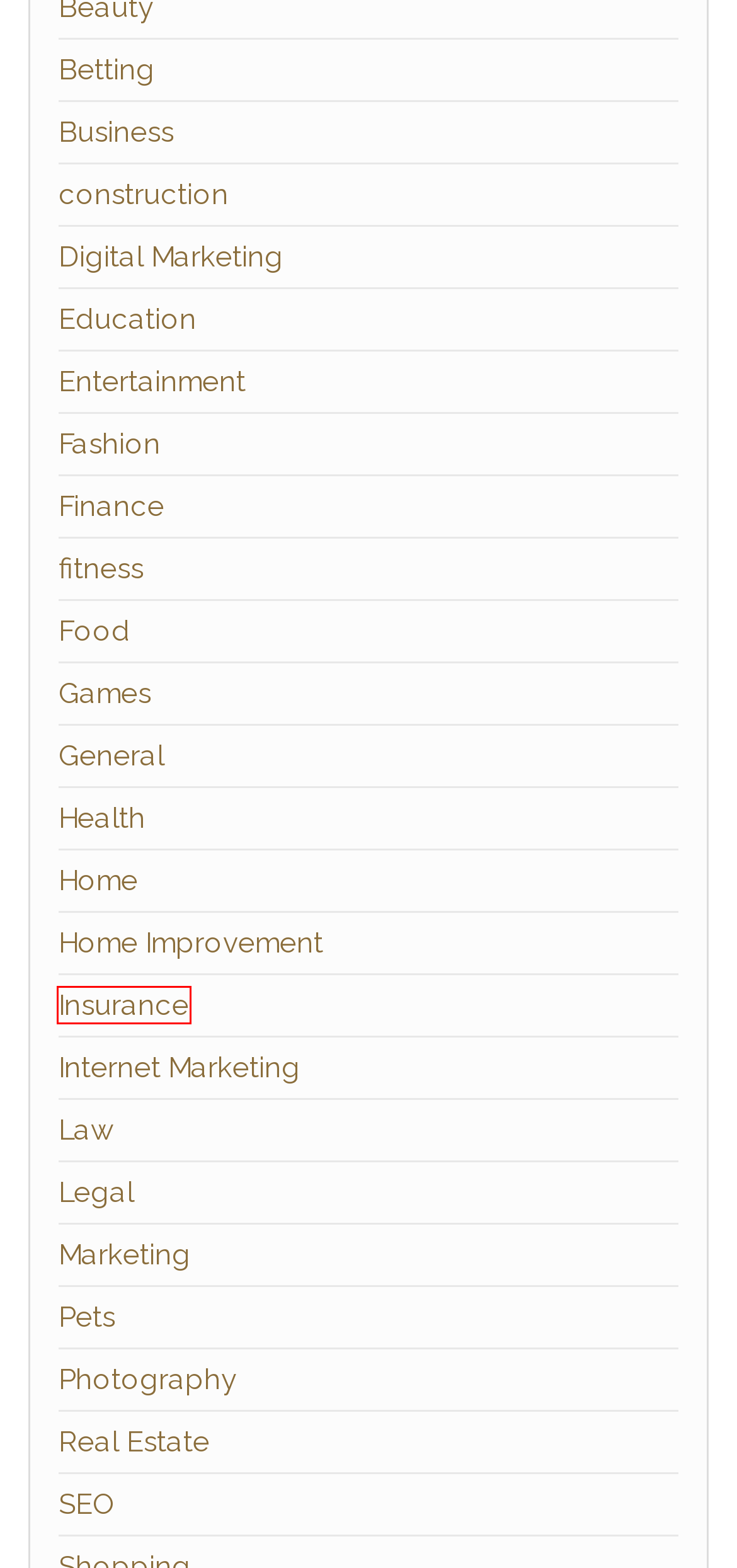Examine the screenshot of a webpage with a red bounding box around a specific UI element. Identify which webpage description best matches the new webpage that appears after clicking the element in the red bounding box. Here are the candidates:
A. Insurance – Best Buddies Argentina
B. Digital Marketing – Best Buddies Argentina
C. Photography – Best Buddies Argentina
D. Law – Best Buddies Argentina
E. SEO – Best Buddies Argentina
F. Education – Best Buddies Argentina
G. Health – Best Buddies Argentina
H. Marketing – Best Buddies Argentina

A